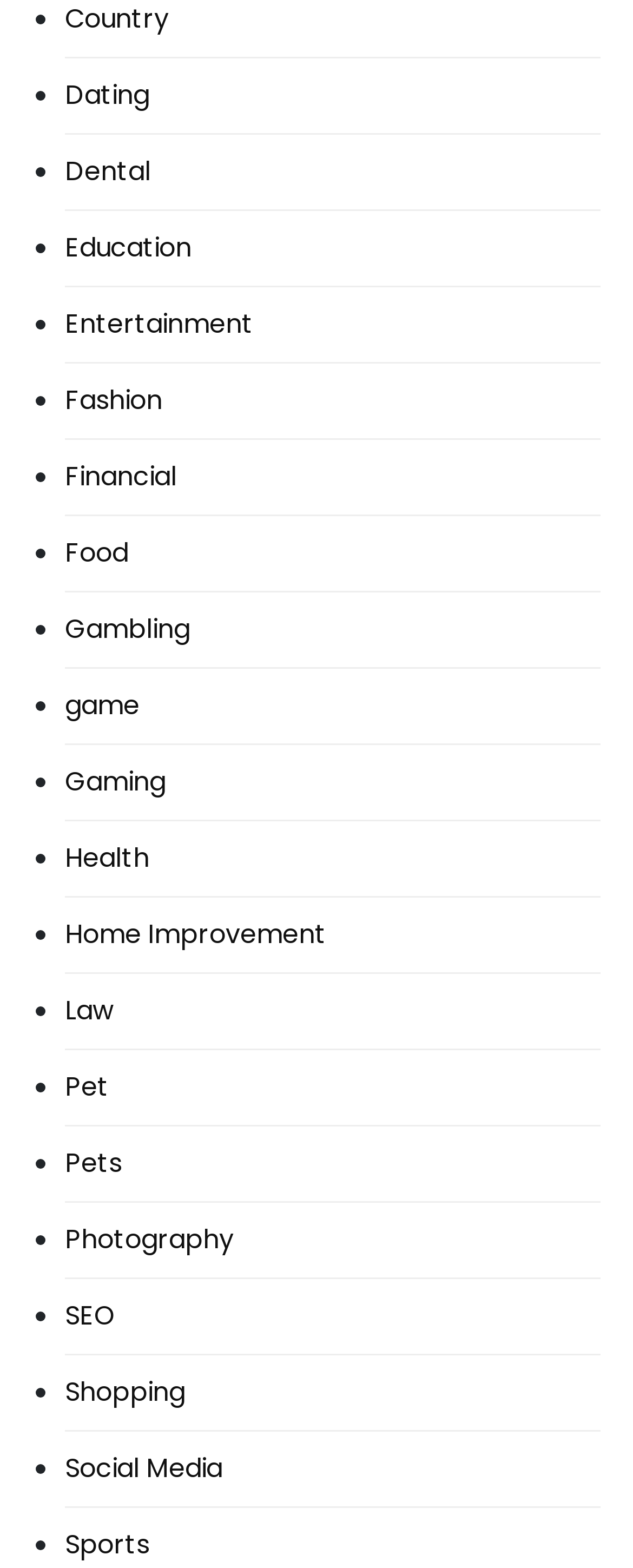Respond to the question below with a single word or phrase:
How many categories are listed?

25